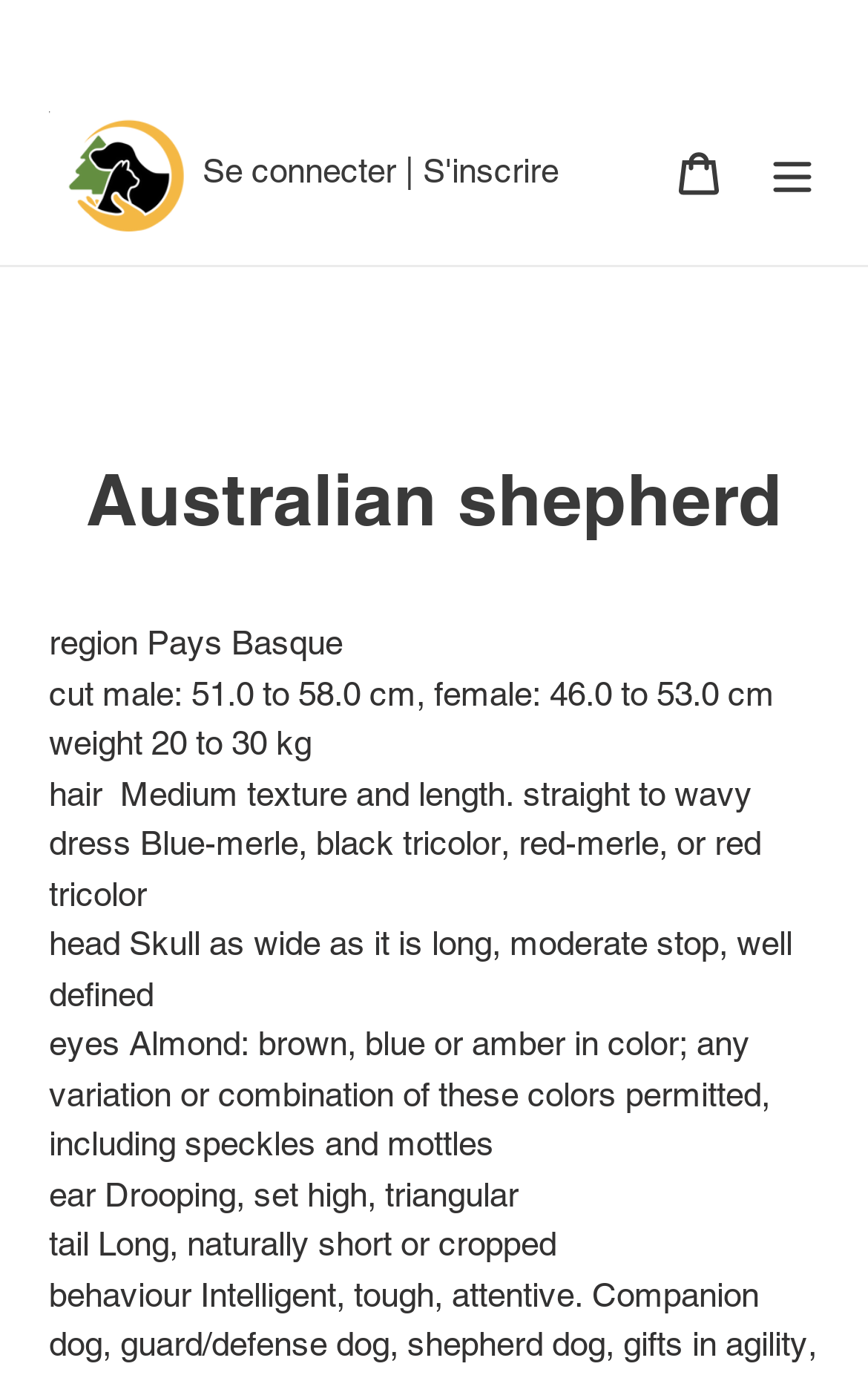Based on the image, please respond to the question with as much detail as possible:
What is the weight range of the Australian Shepherd?

I found the answer by looking at the text under the heading 'Australian Shepherd' where it says 'weight' followed by '20 to 30 kg'.